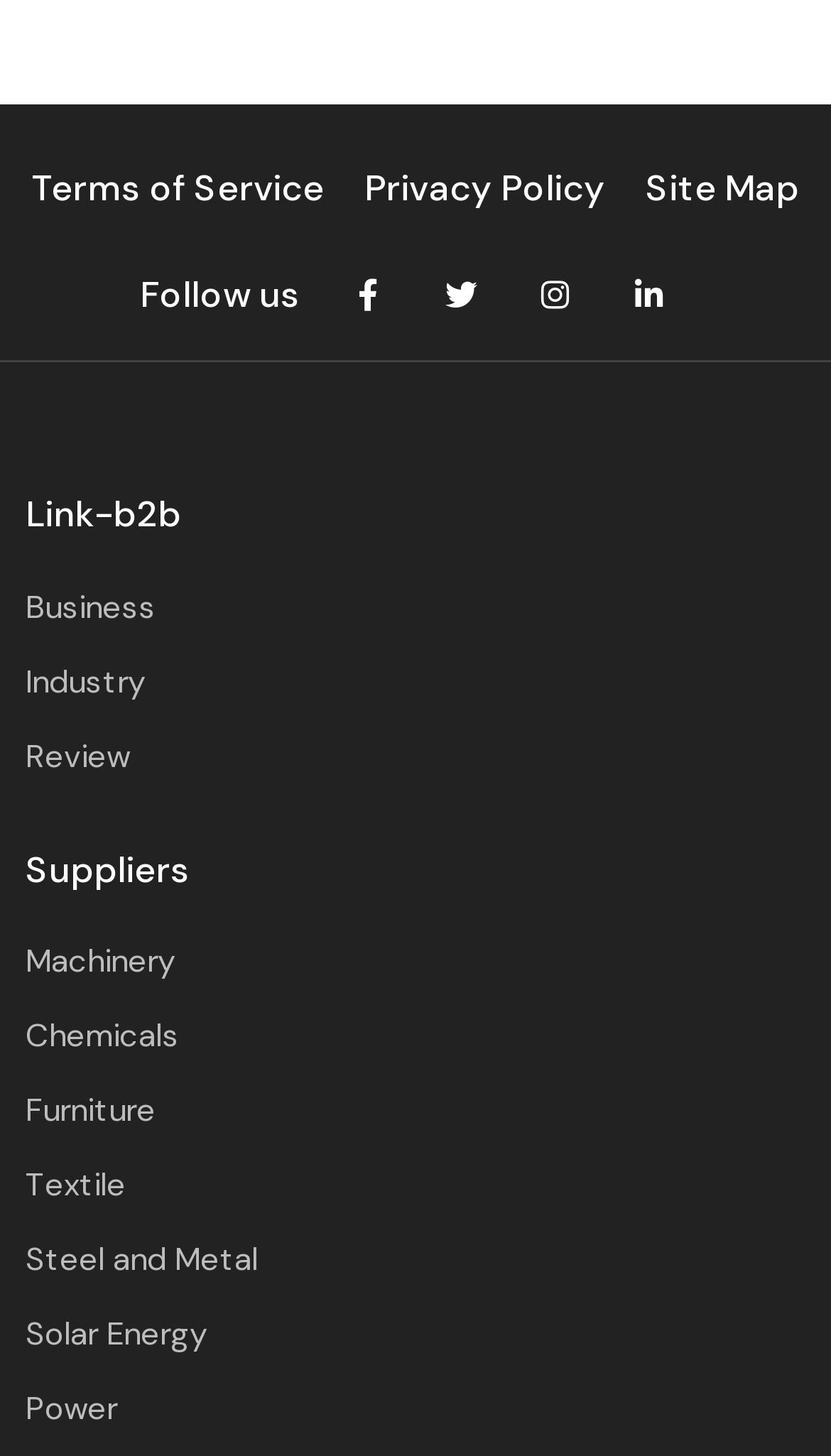Please predict the bounding box coordinates (top-left x, top-left y, bottom-right x, bottom-right y) for the UI element in the screenshot that fits the description: parent_node: Follow us

[0.391, 0.189, 0.494, 0.219]